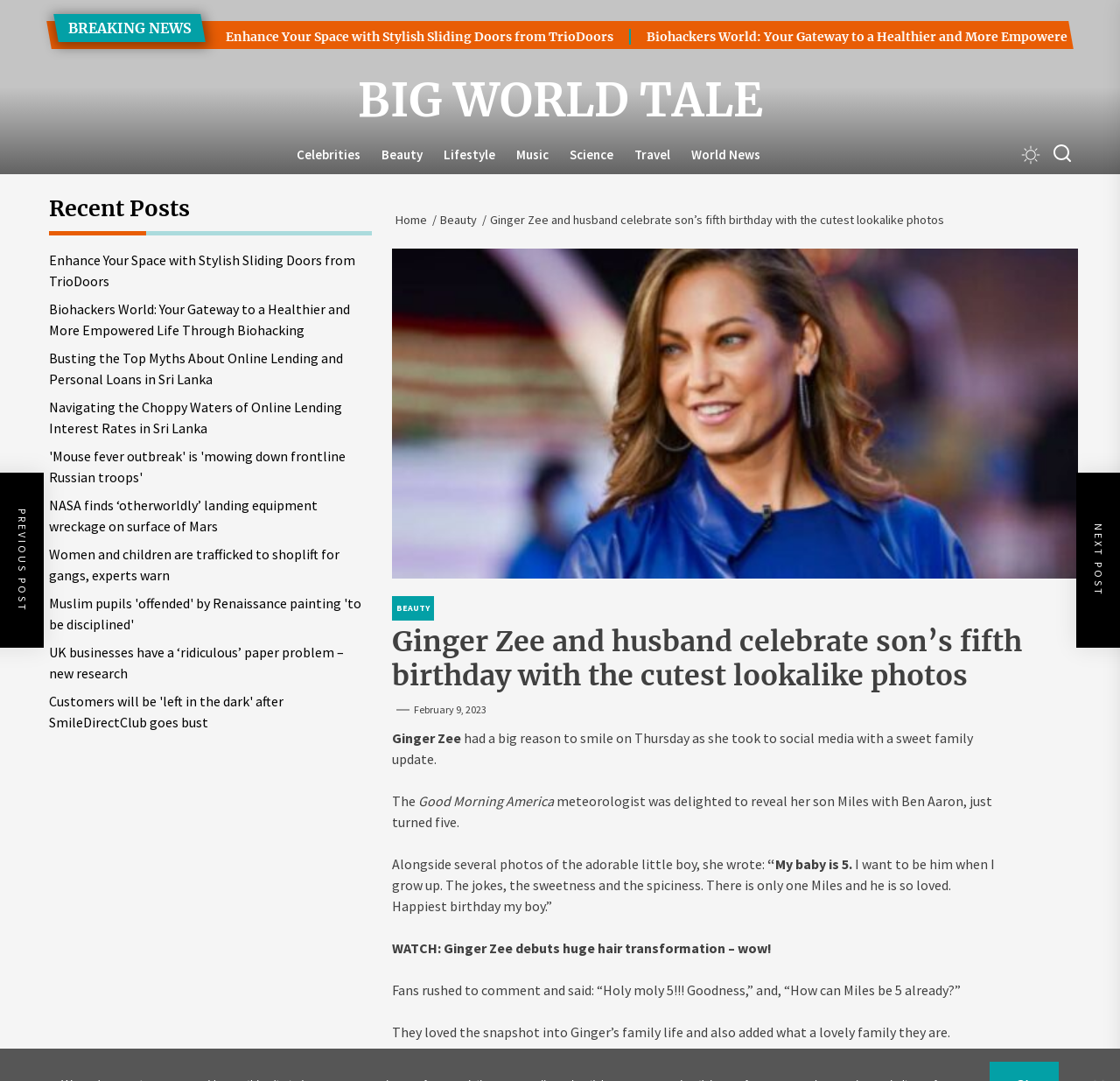Please identify the bounding box coordinates of the region to click in order to complete the given instruction: "Read the article about Ginger Zee's son's fifth birthday". The coordinates should be four float numbers between 0 and 1, i.e., [left, top, right, bottom].

[0.35, 0.579, 0.962, 0.641]